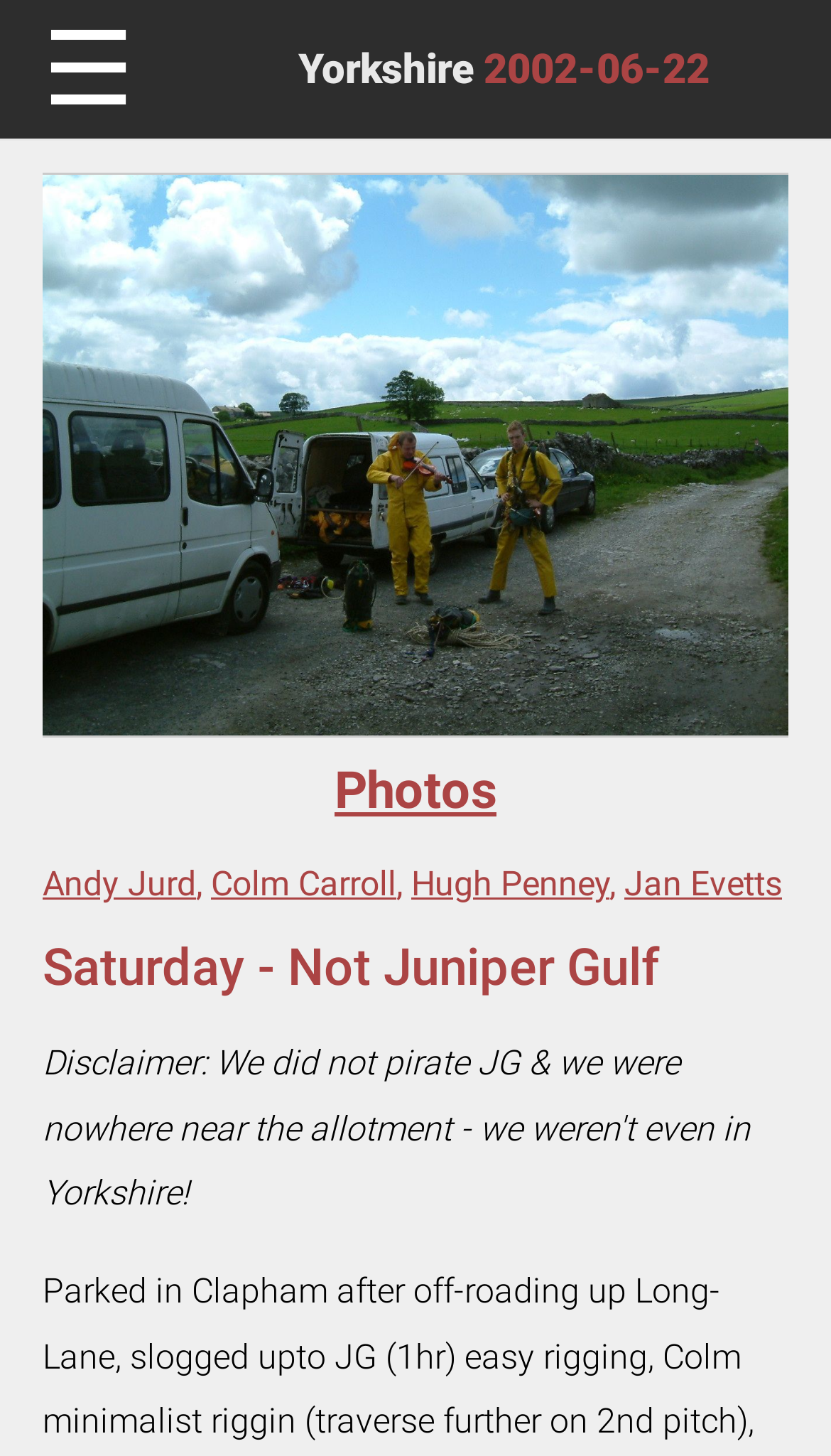Refer to the image and answer the question with as much detail as possible: How many links are there in the first heading?

I examined the first heading on the webpage and found that it contains 4 links, each corresponding to a person's name: 'Andy Jurd', 'Colm Carroll', 'Hugh Penney', and 'Jan Evetts'.